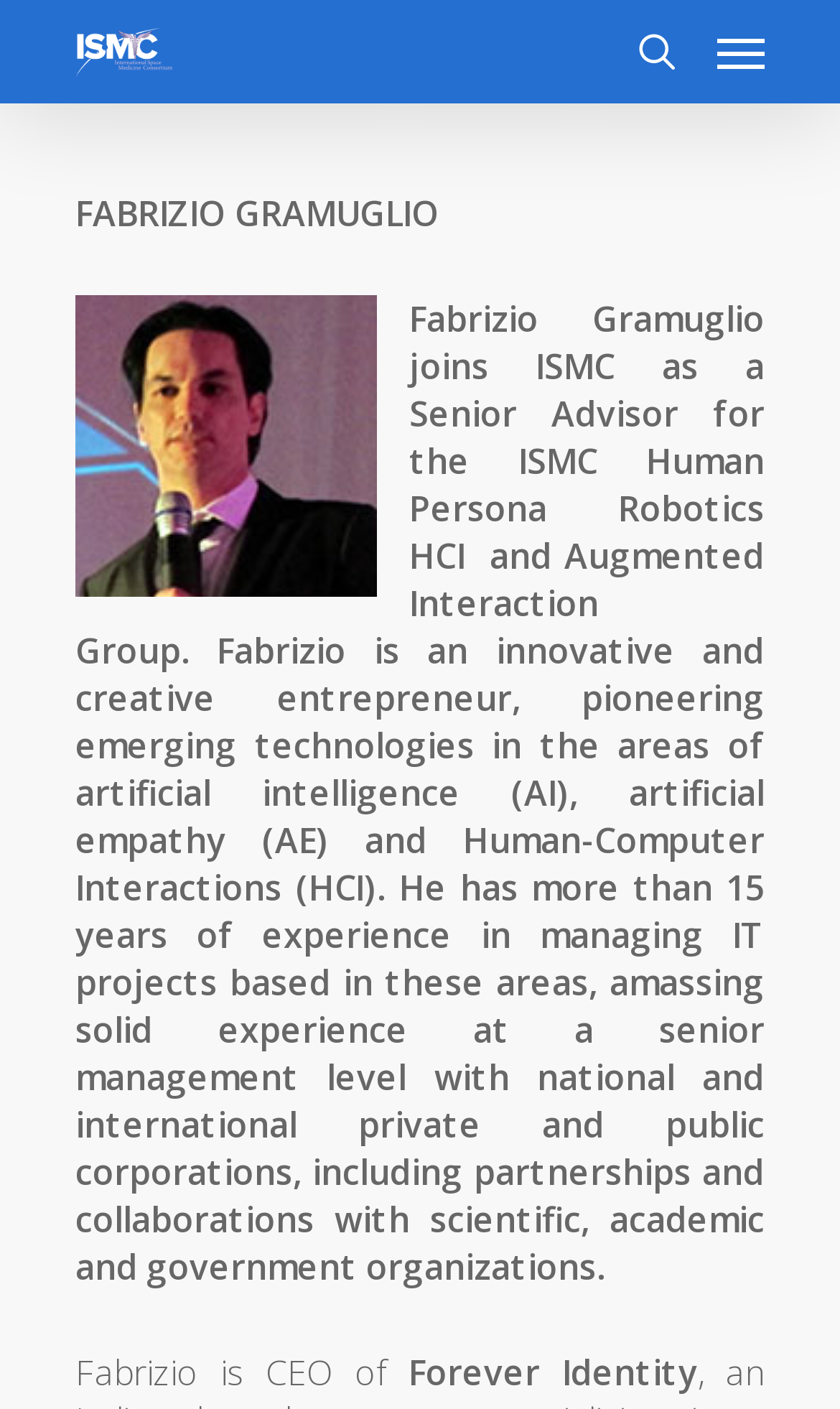Find the bounding box coordinates for the UI element that matches this description: "alt="International Space Medicine Consortium"".

[0.09, 0.018, 0.205, 0.055]